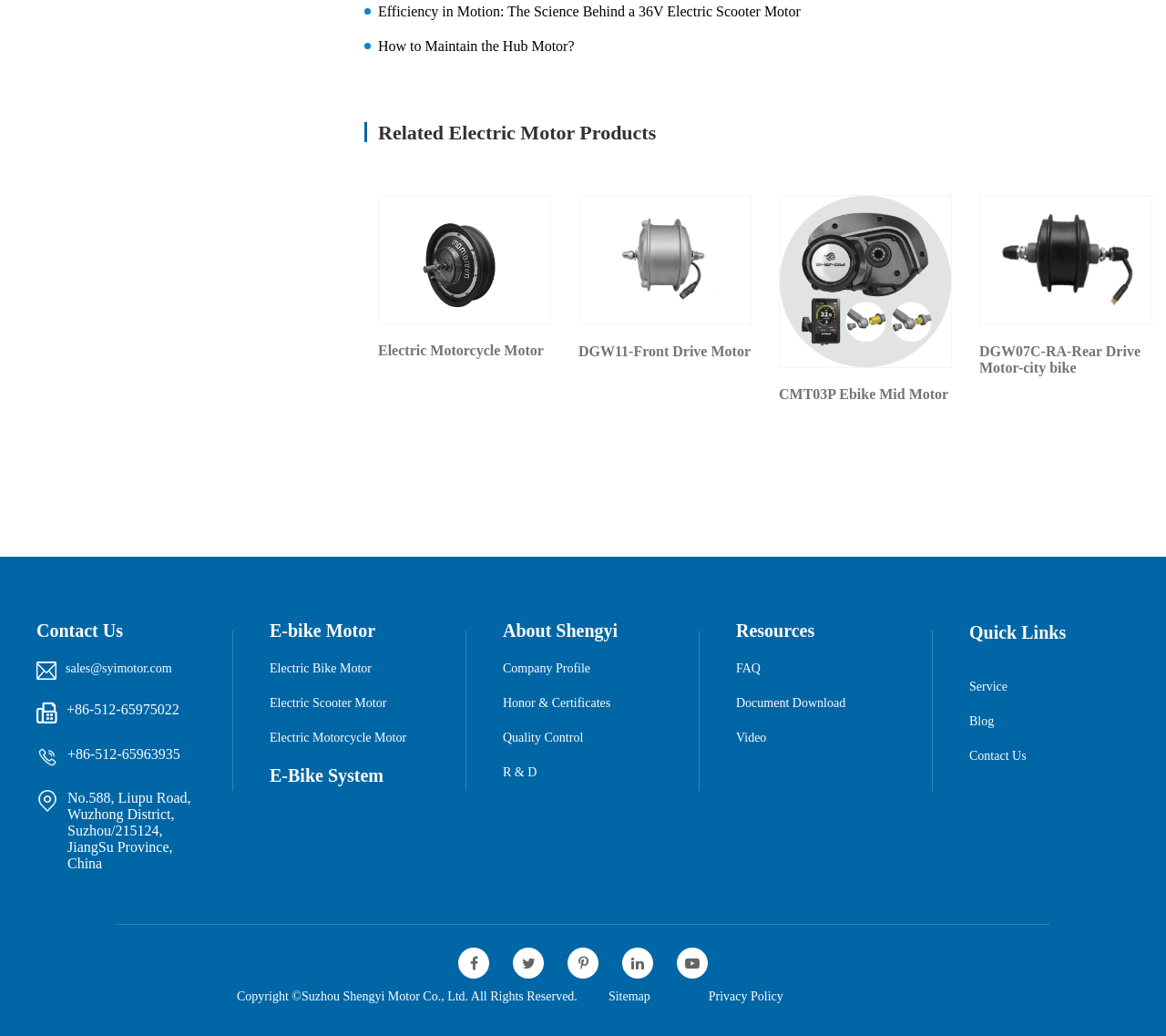Can you specify the bounding box coordinates of the area that needs to be clicked to fulfill the following instruction: "Click on the 'Efficiency in Motion: The Science Behind a 36V Electric Scooter Motor' link"?

[0.324, 0.004, 0.687, 0.019]